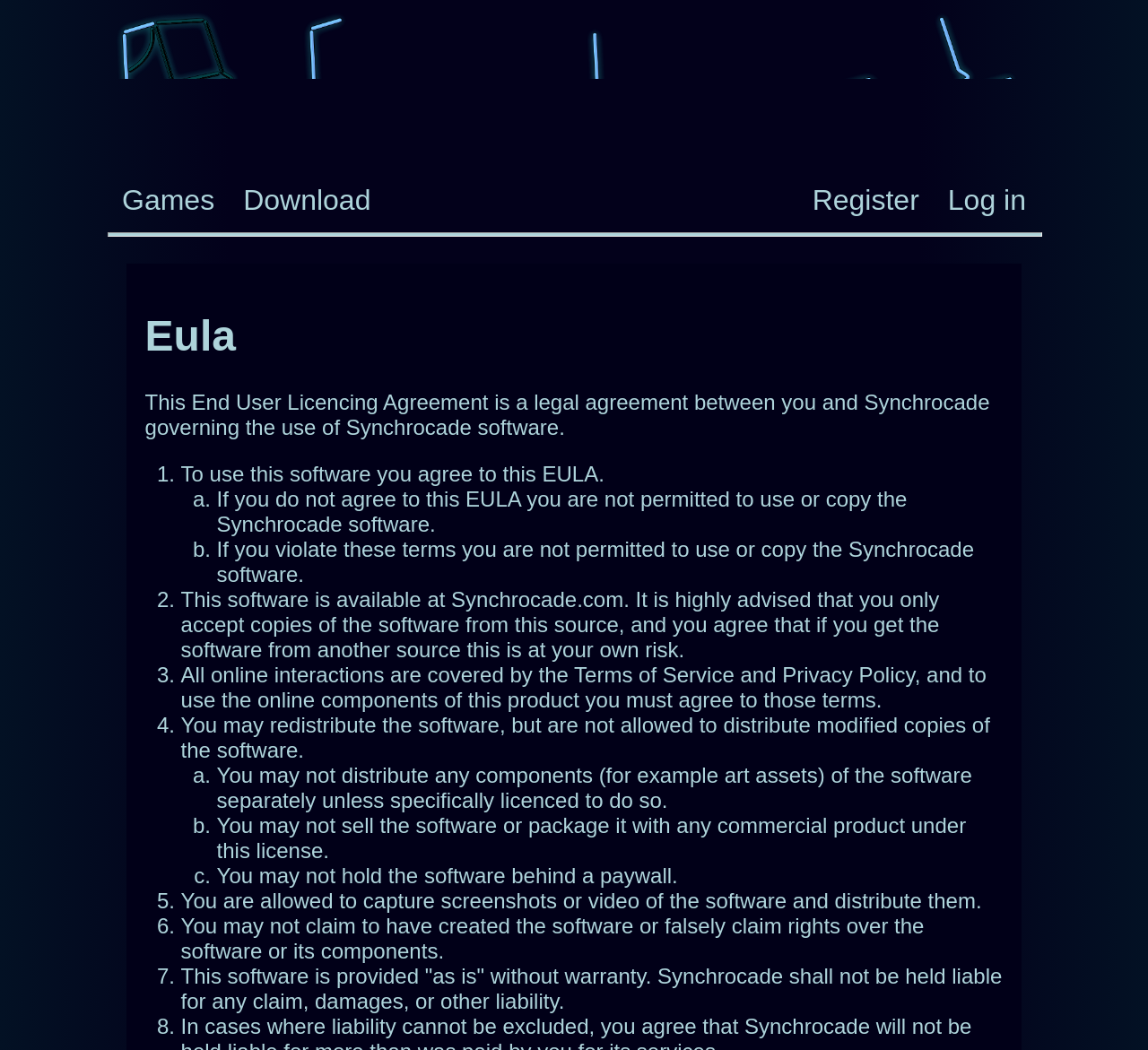Please find the bounding box for the UI component described as follows: "Log in".

[0.813, 0.171, 0.906, 0.211]